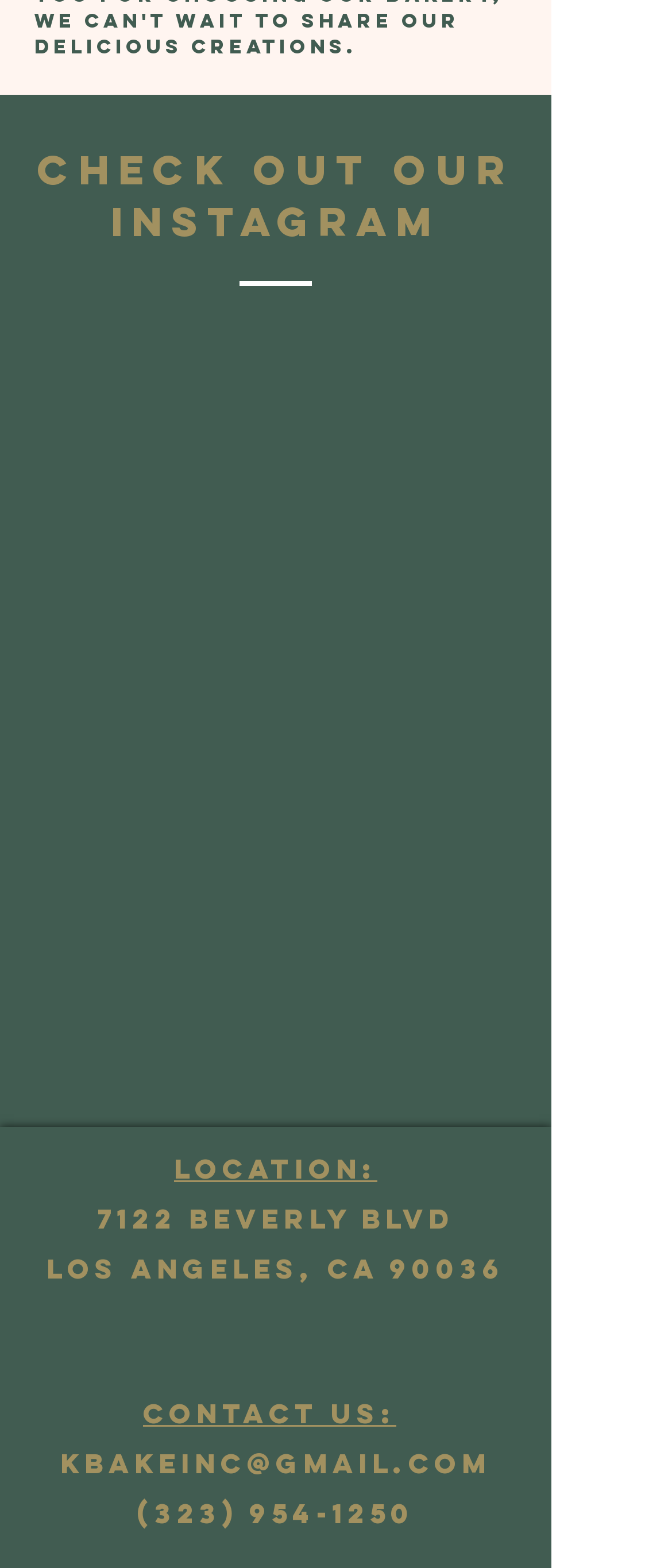What is the phone number of the business?
Please provide a single word or phrase in response based on the screenshot.

(323) 954-1250